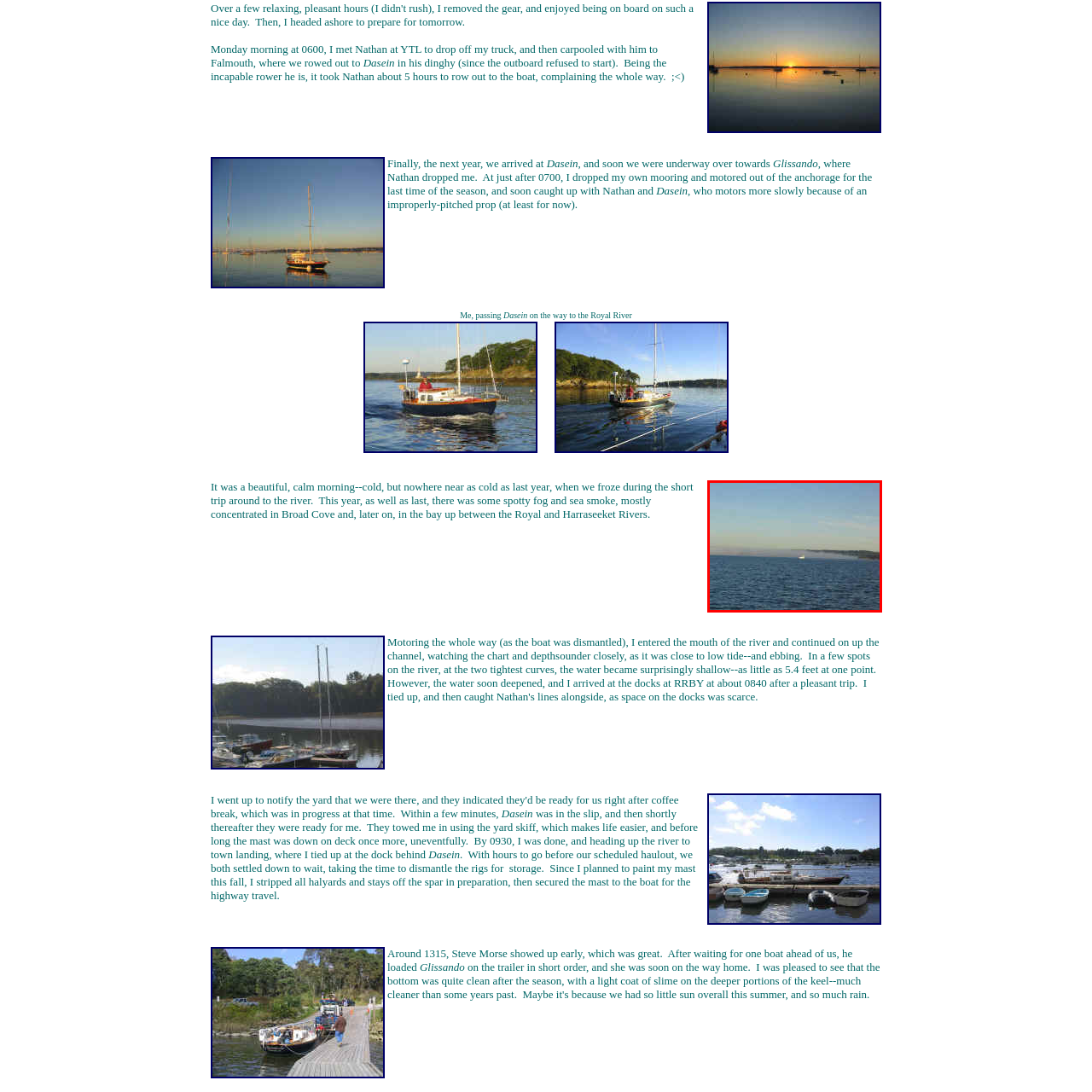What is hovering over the shore?
Analyze the image enclosed by the red bounding box and reply with a one-word or phrase answer.

Fog or sea smoke